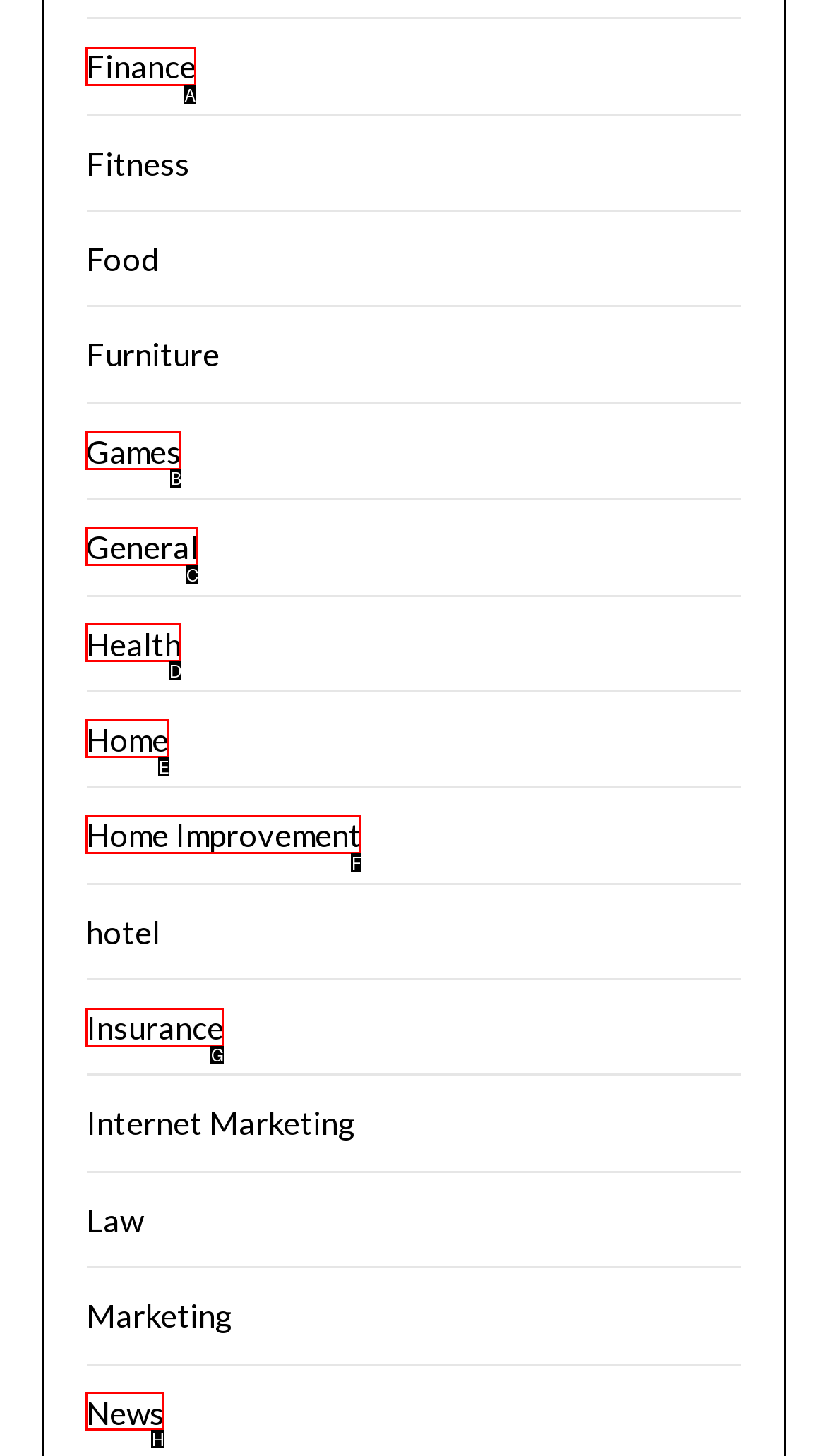Determine which HTML element to click to execute the following task: Contact Sally Kirkman Answer with the letter of the selected option.

None